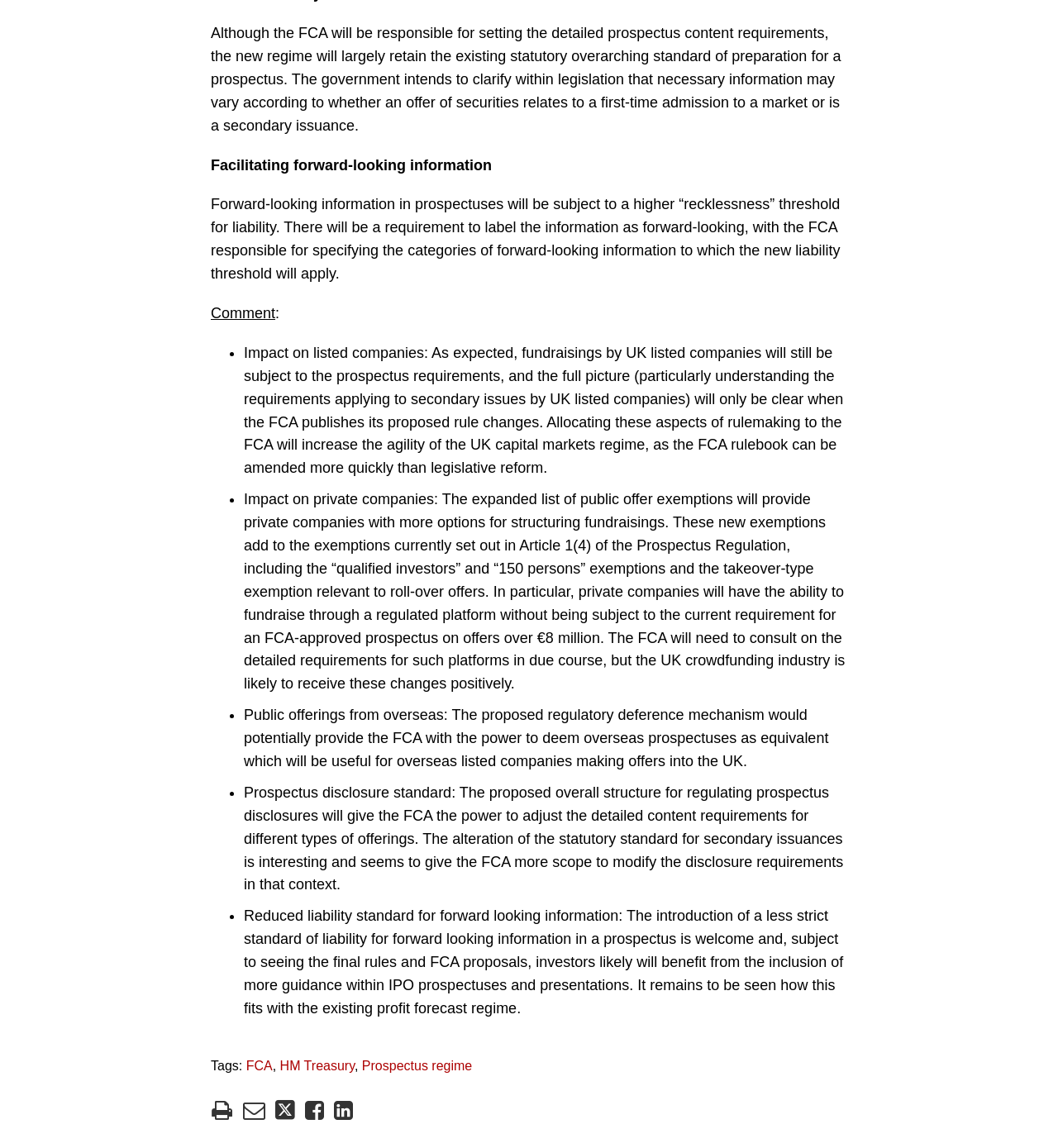What is the logo of the law firm associated with this blog?
Use the information from the image to give a detailed answer to the question.

The logo of the law firm associated with this blog is Latham & Watkins, which is displayed in the bottom-left corner of the webpage.